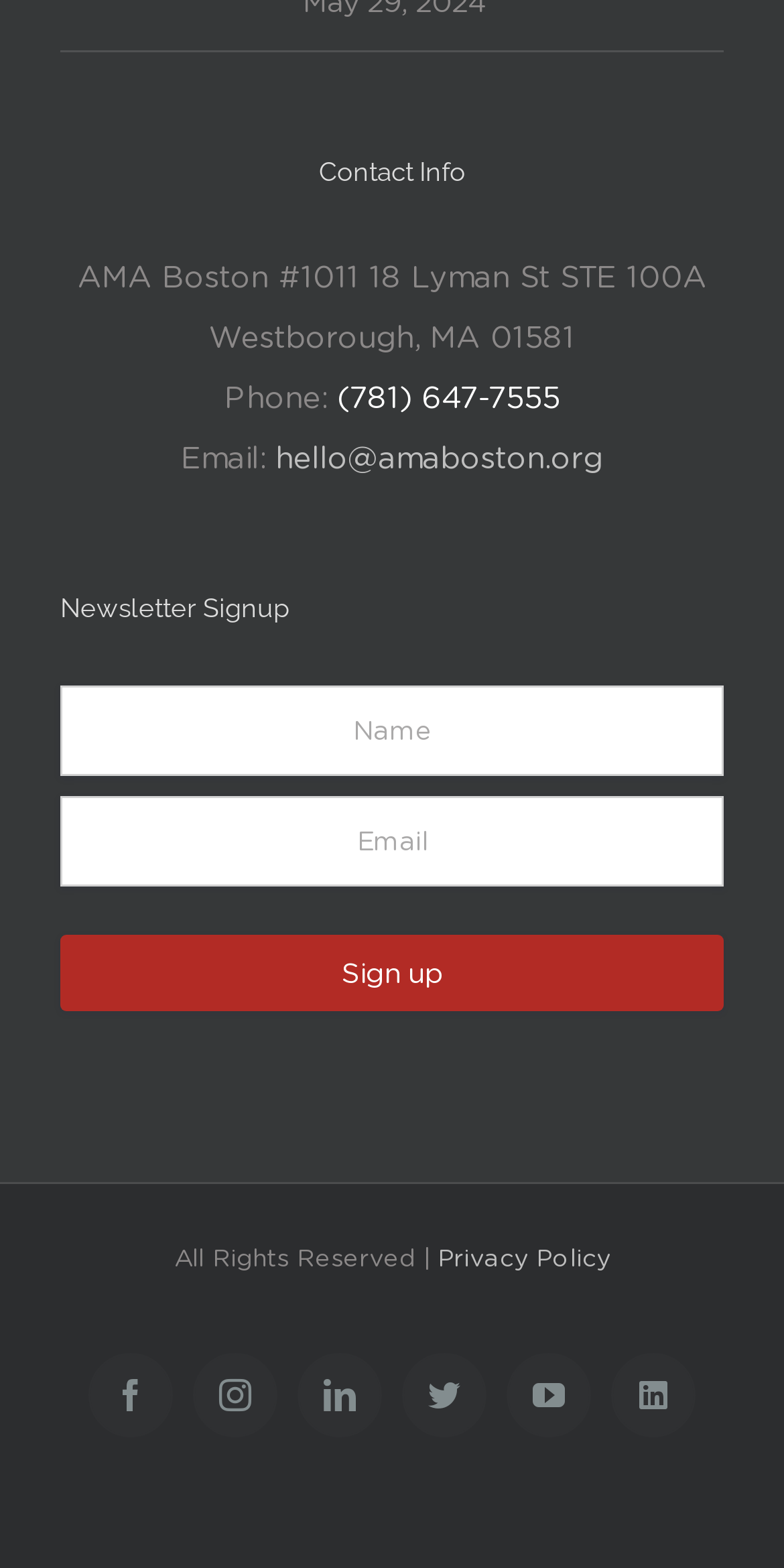What is the purpose of the 'Newsletter Signup' section?
Based on the visual information, provide a detailed and comprehensive answer.

I inferred the purpose of the 'Newsletter Signup' section by looking at the heading element 'Newsletter Signup' and the input fields for 'Name' and 'Email', which suggests that the user needs to provide their information to sign up for a newsletter.